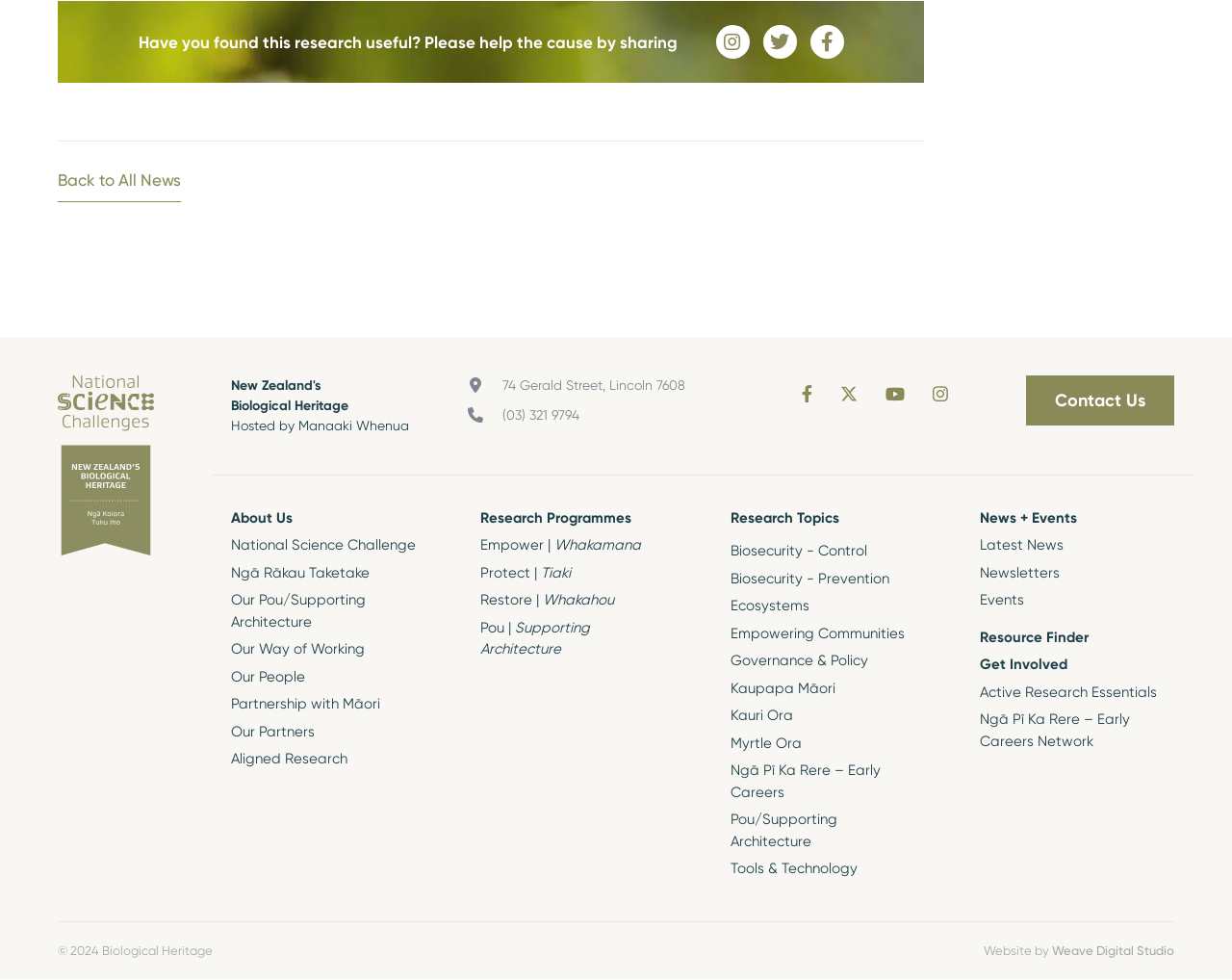What is the phone number of the organization? From the image, respond with a single word or brief phrase.

(03) 321 9794